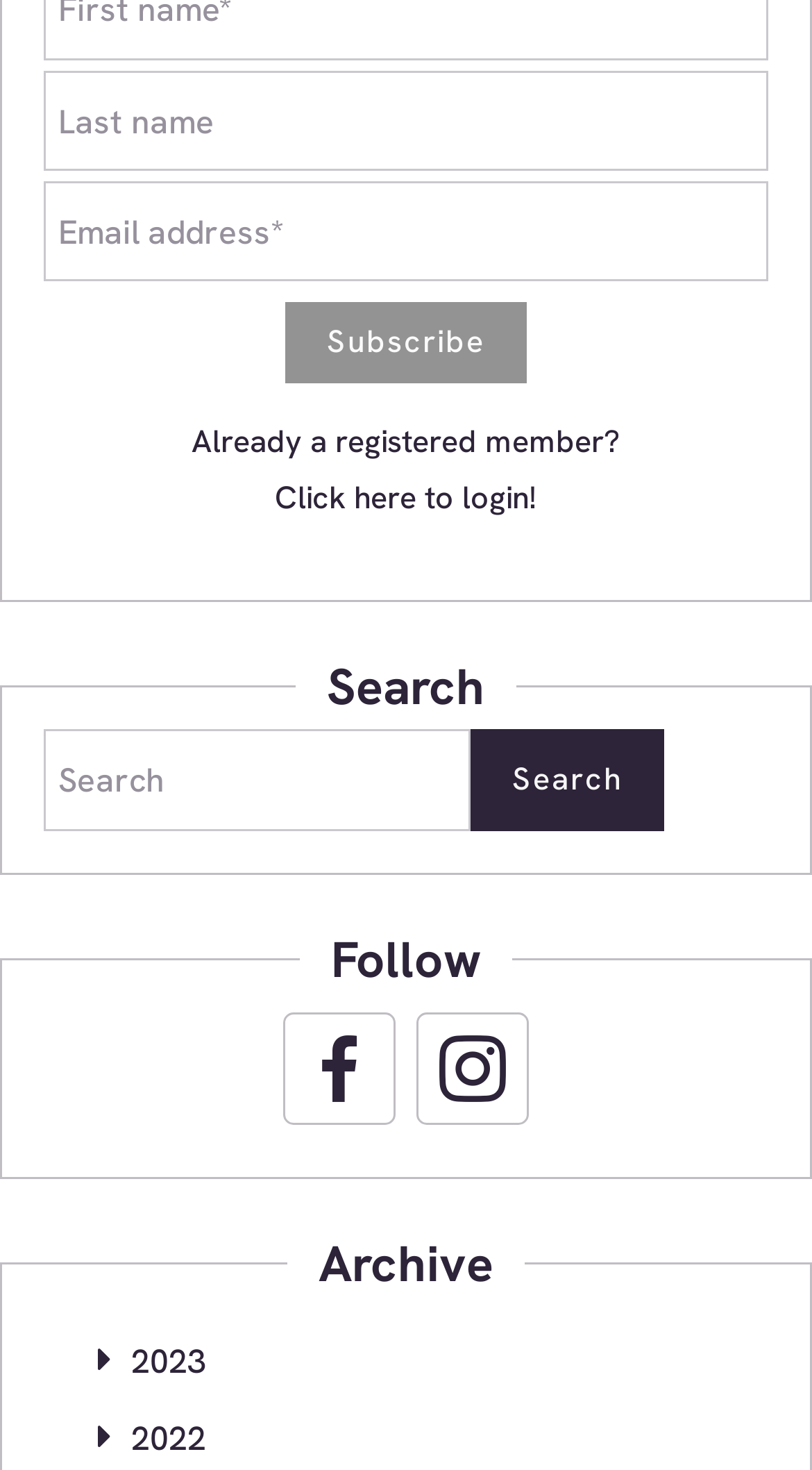Please find the bounding box coordinates of the element's region to be clicked to carry out this instruction: "read 'The Art and Science of Stock Buying: Navigating the Markets with a Sharpened Edge'".

None